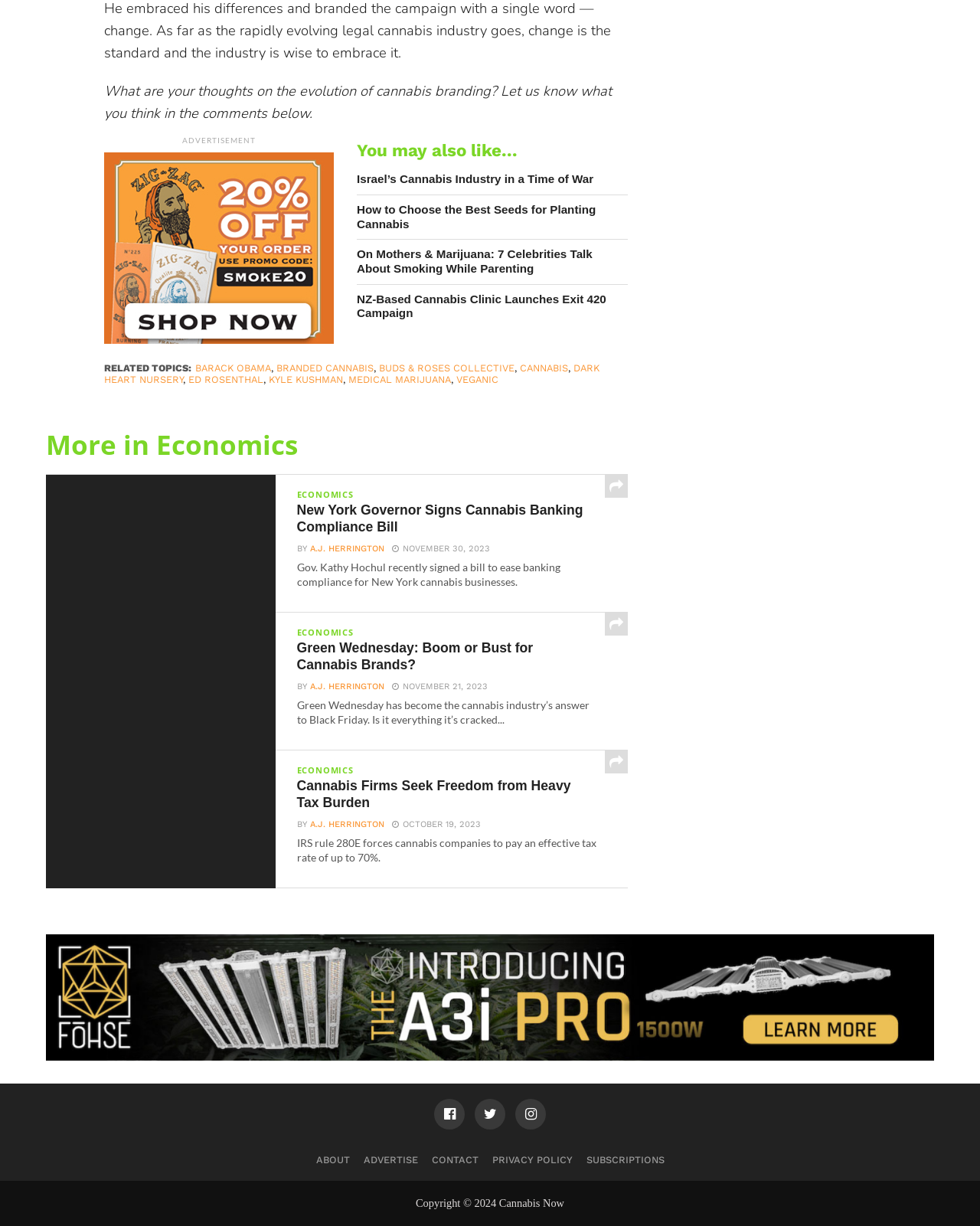Could you find the bounding box coordinates of the clickable area to complete this instruction: "Contact Us"?

None